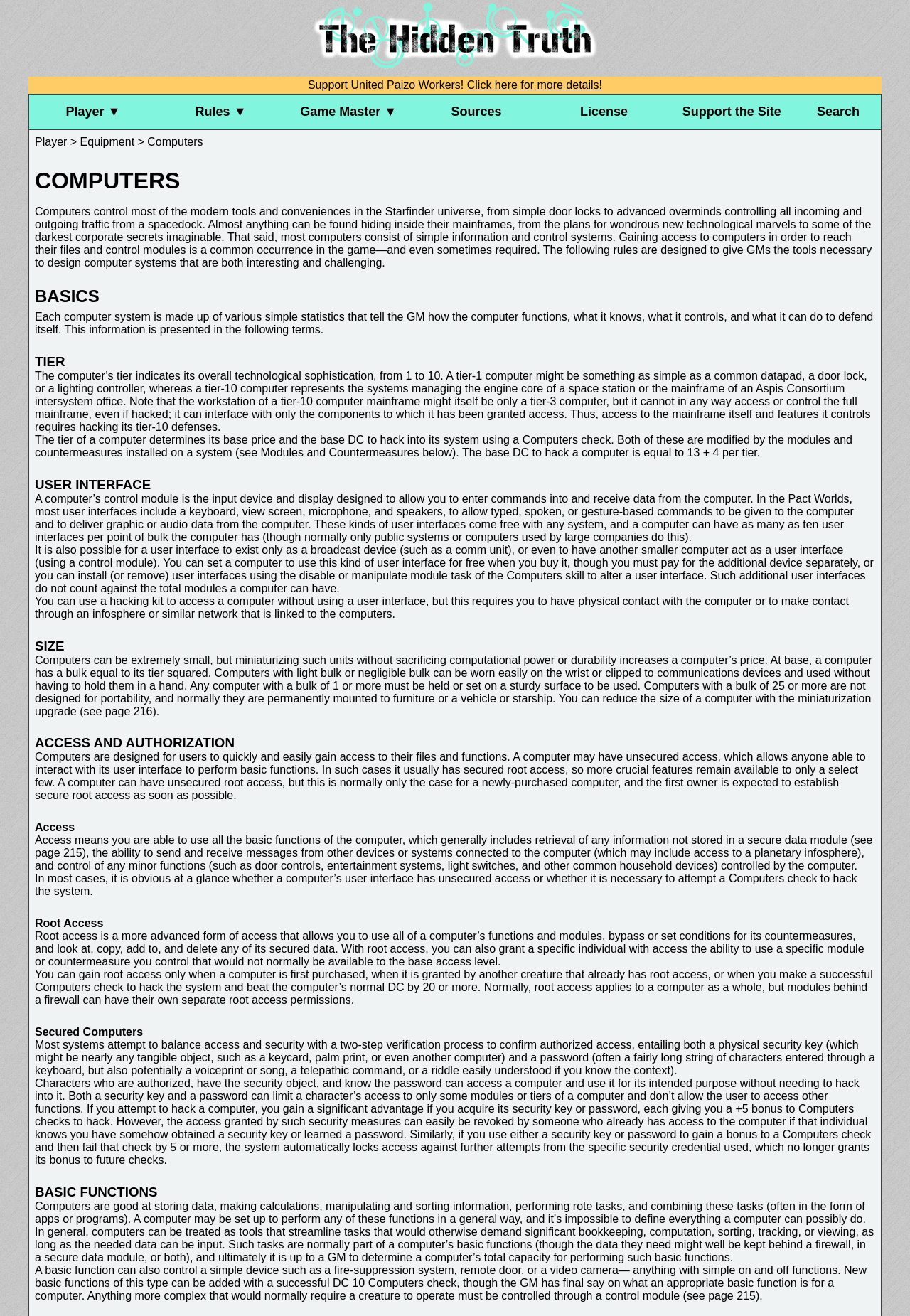Using the description "Rules ▼", locate and provide the bounding box of the UI element.

[0.172, 0.072, 0.313, 0.099]